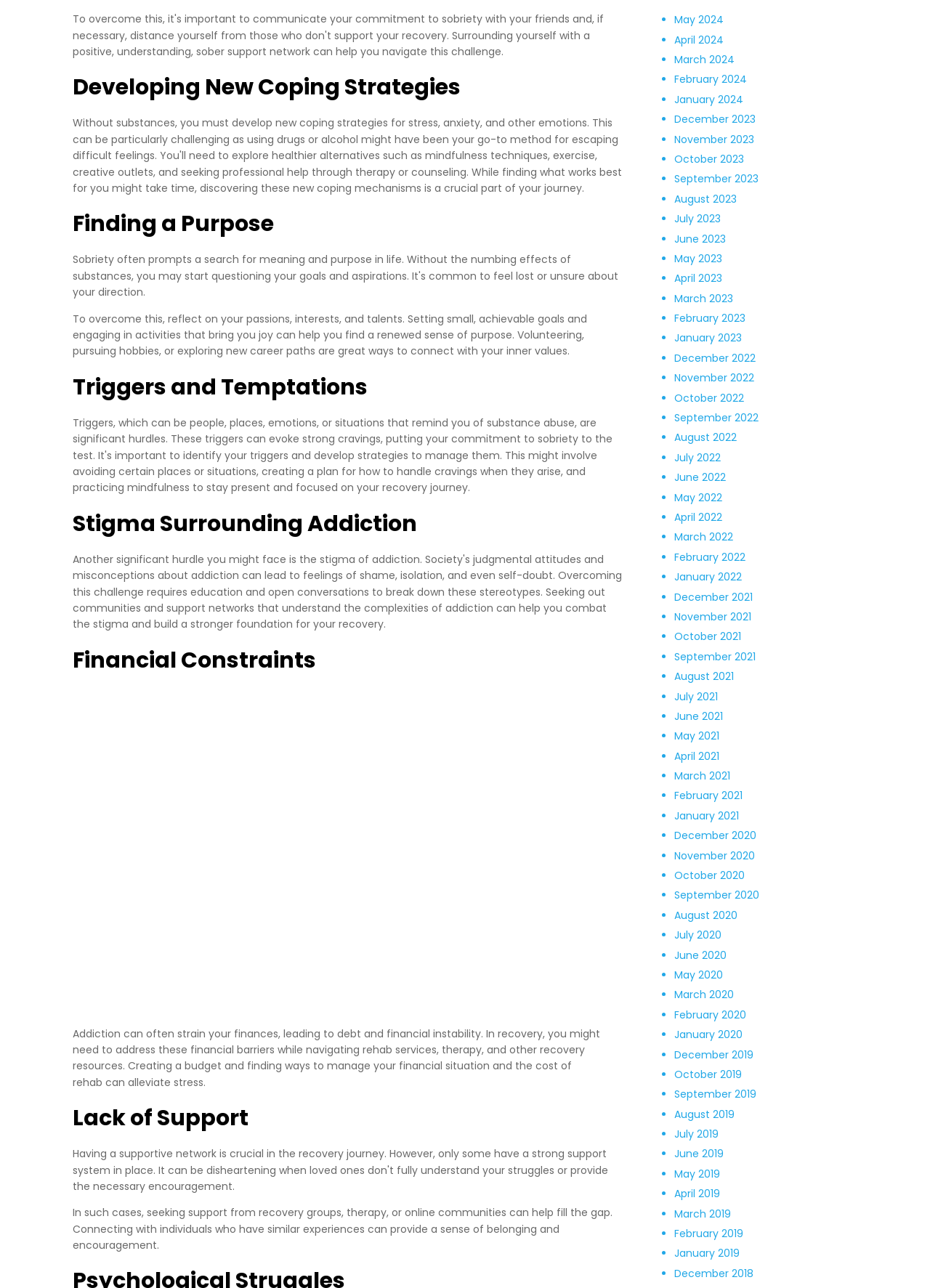Using the details from the image, please elaborate on the following question: What is the purpose of the image on the webpage?

The image on the webpage shows a heap of money chained with a padlock, which suggests that it is illustrating the concept of financial constraints, which is one of the roadblocks to addiction recovery discussed on the webpage.